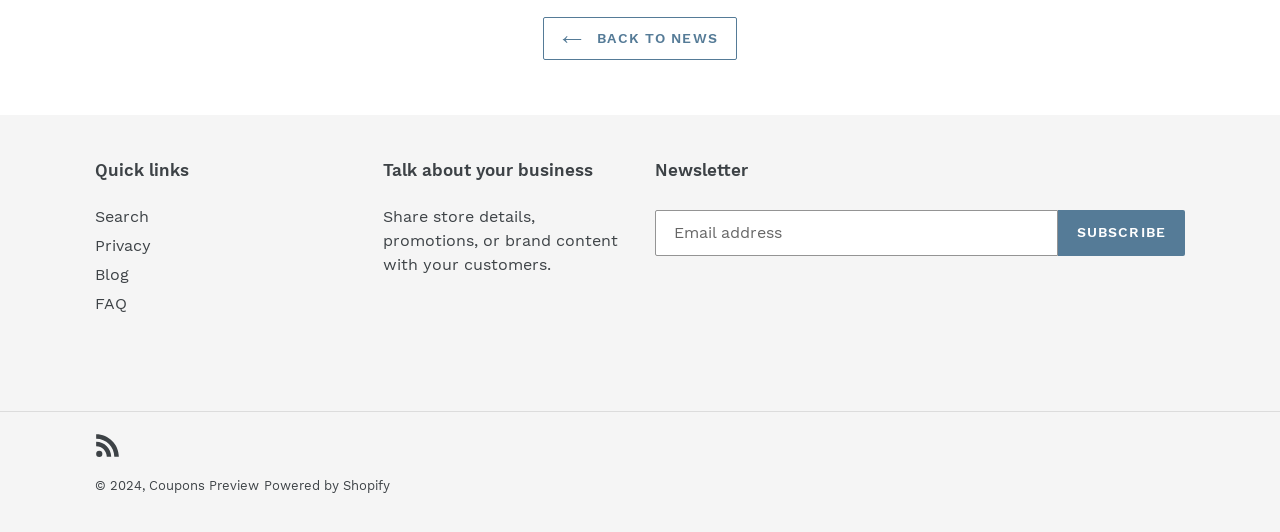Find the bounding box coordinates for the HTML element described as: "Powered by Shopify". The coordinates should consist of four float values between 0 and 1, i.e., [left, top, right, bottom].

[0.206, 0.898, 0.305, 0.926]